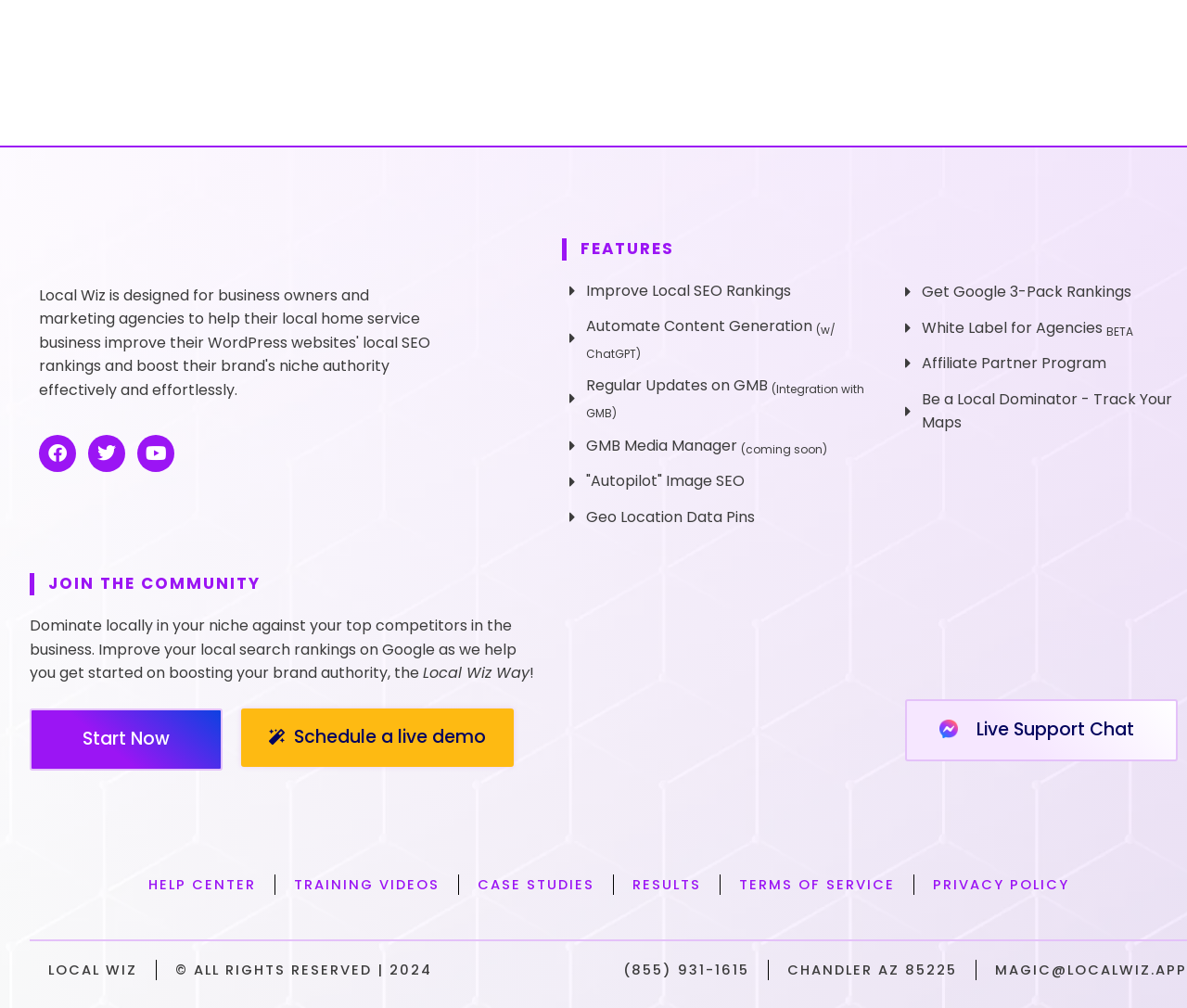Pinpoint the bounding box coordinates of the element you need to click to execute the following instruction: "Visit the help center". The bounding box should be represented by four float numbers between 0 and 1, in the format [left, top, right, bottom].

[0.125, 0.867, 0.215, 0.887]